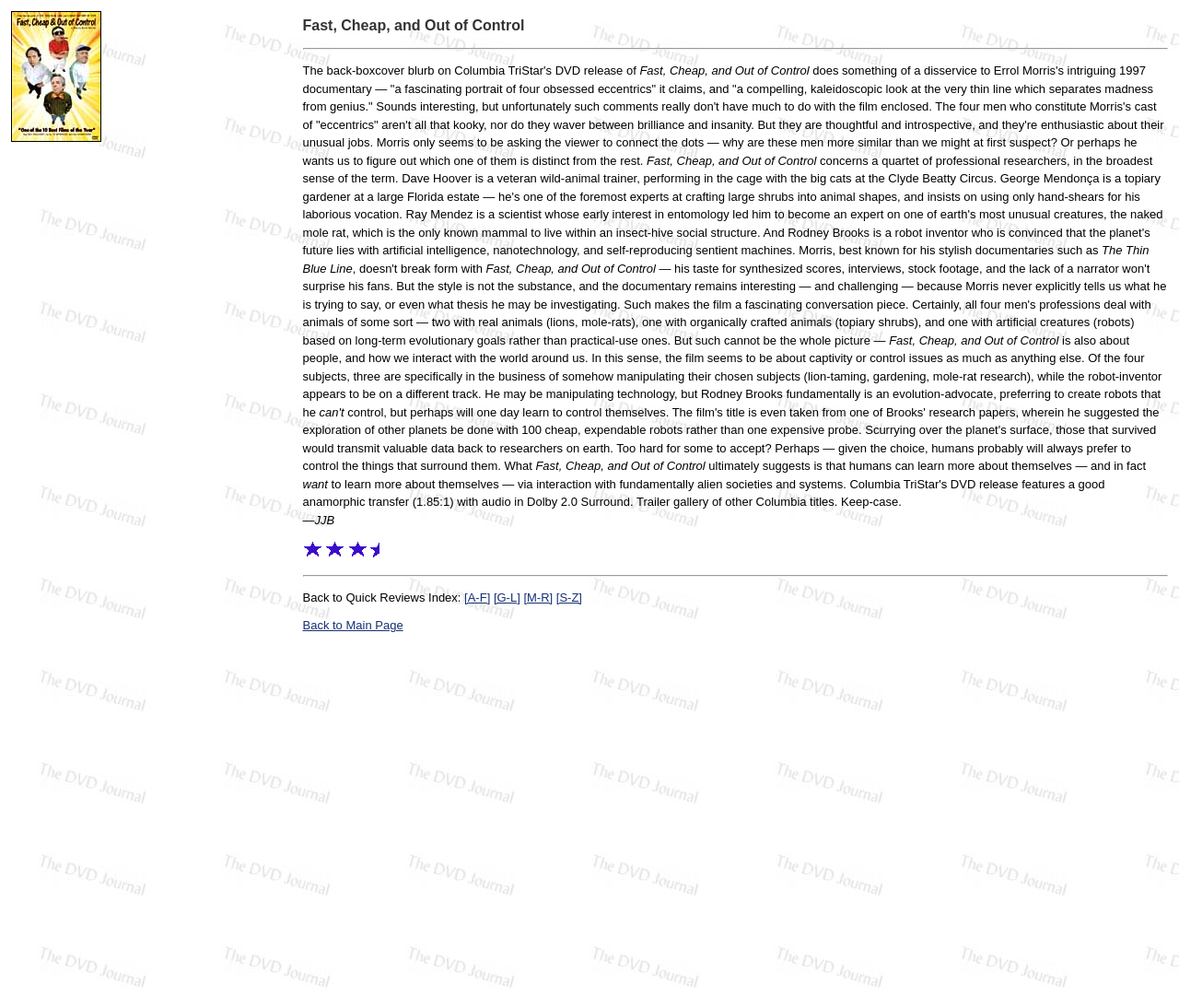For the element described, predict the bounding box coordinates as (top-left x, top-left y, bottom-right x, bottom-right y). All values should be between 0 and 1. Element description: Back to Main Page

[0.257, 0.614, 0.342, 0.627]